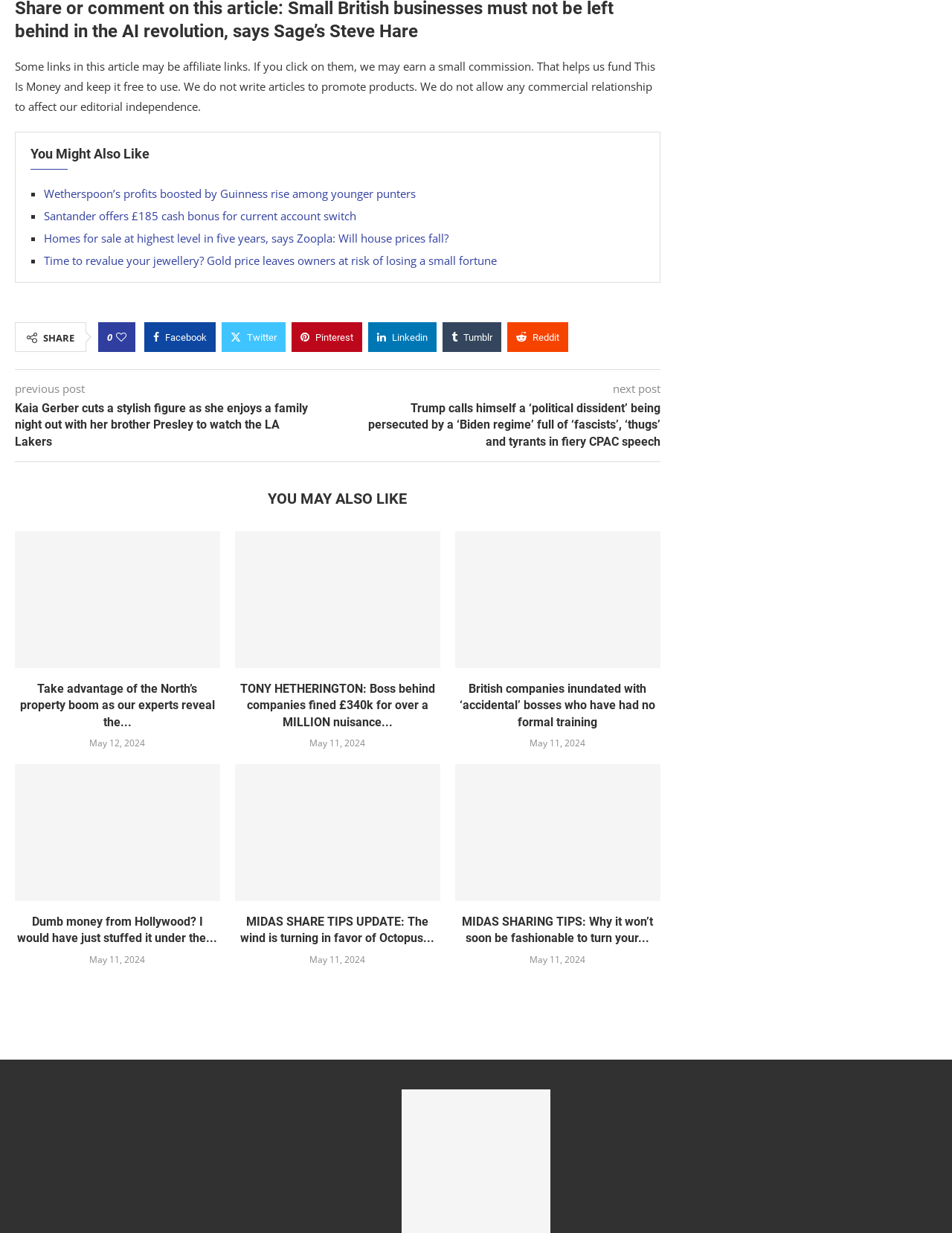What is the category of the articles listed?
Please give a well-detailed answer to the question.

The category of the articles listed appears to be finance, as they are related to financial news, investments, and economic topics.